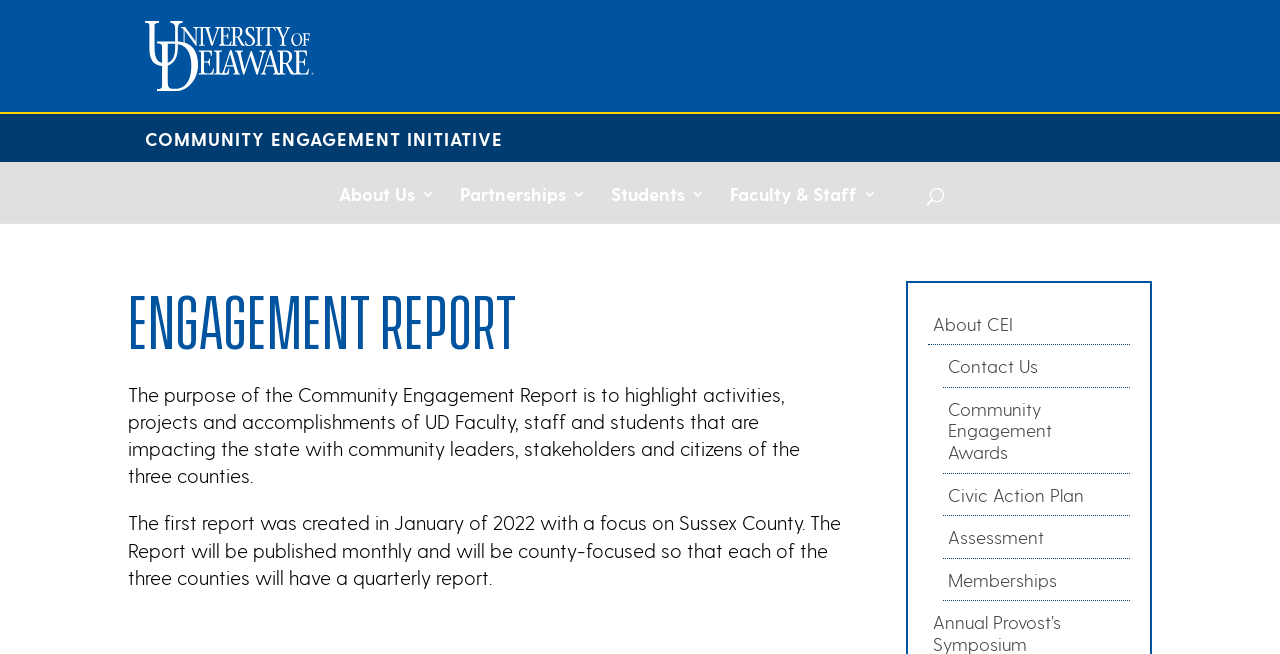What is the name of the initiative?
Look at the screenshot and provide an in-depth answer.

I found the answer by looking at the link with the text 'Community Engagement Initiative' in the top-right corner of the webpage, which is part of the banner.